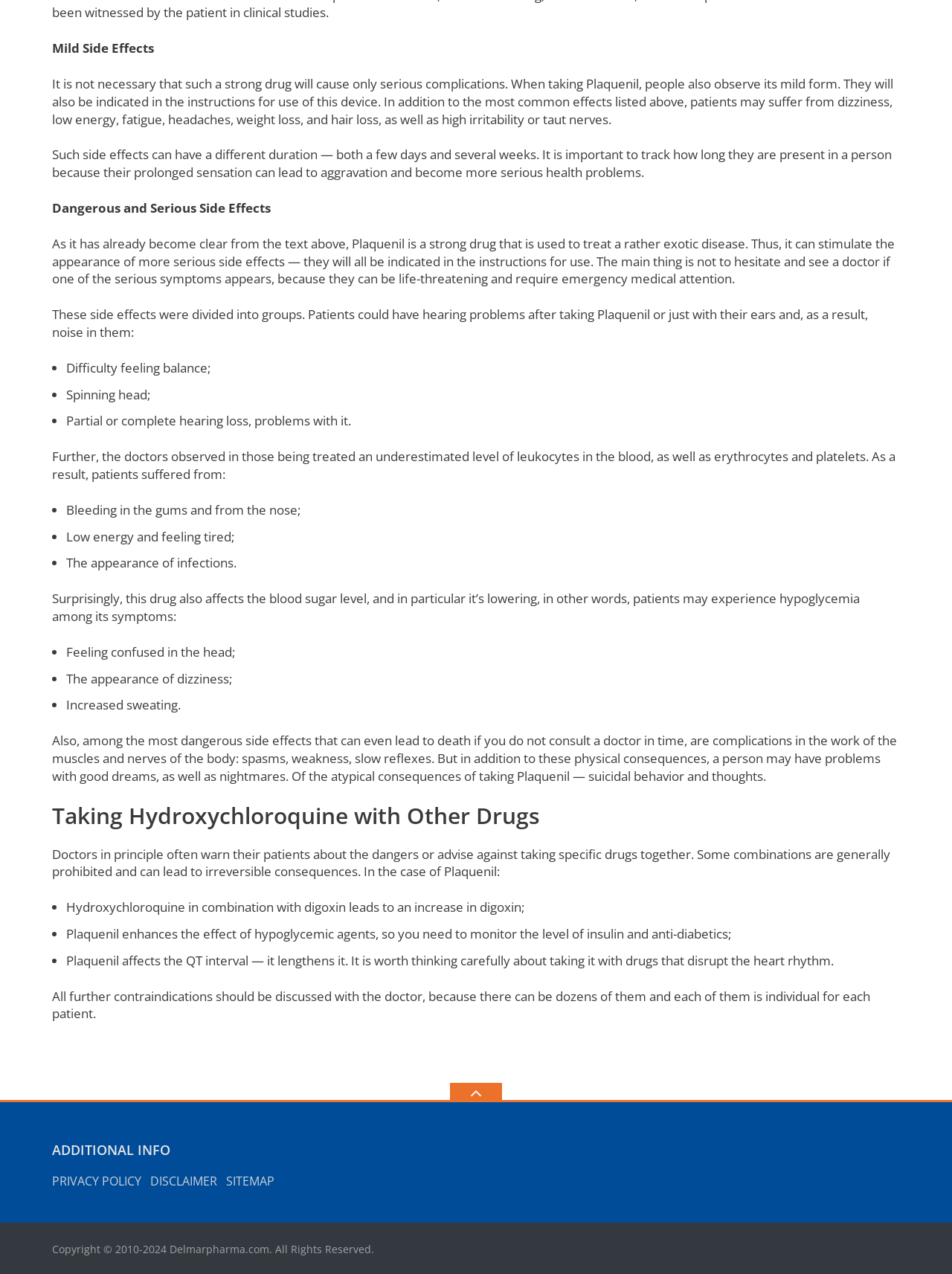What is the purpose of the webpage?
Please respond to the question thoroughly and include all relevant details.

Based on the content of the webpage, its purpose is to provide information about Plaquenil, including its side effects, interactions with other drugs, and contraindications. The webpage aims to educate readers about the drug and its potential consequences.